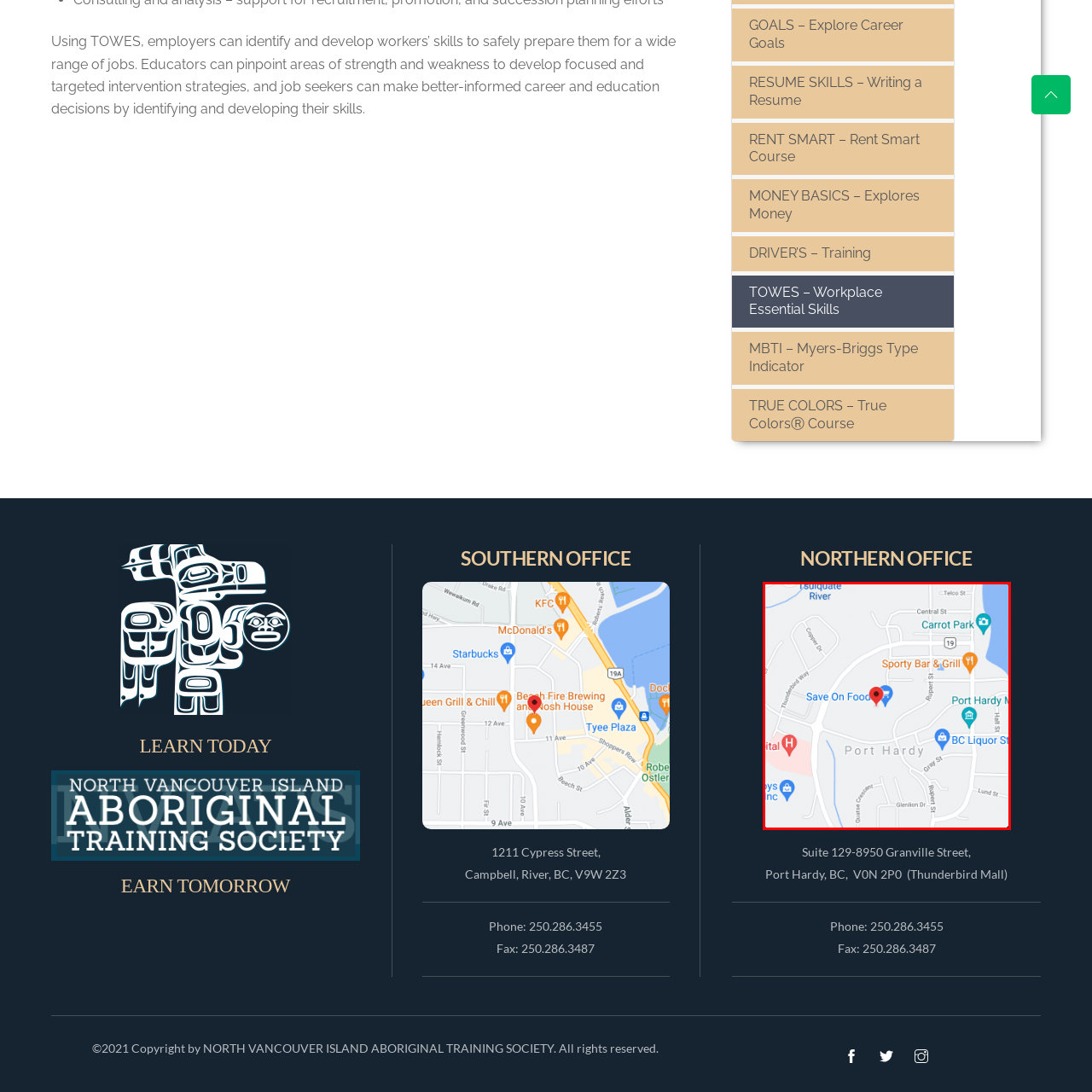Pay attention to the area highlighted by the red boundary and answer the question with a single word or short phrase: 
What type of establishment is 'Sporty Bar & Grill'?

Restaurant